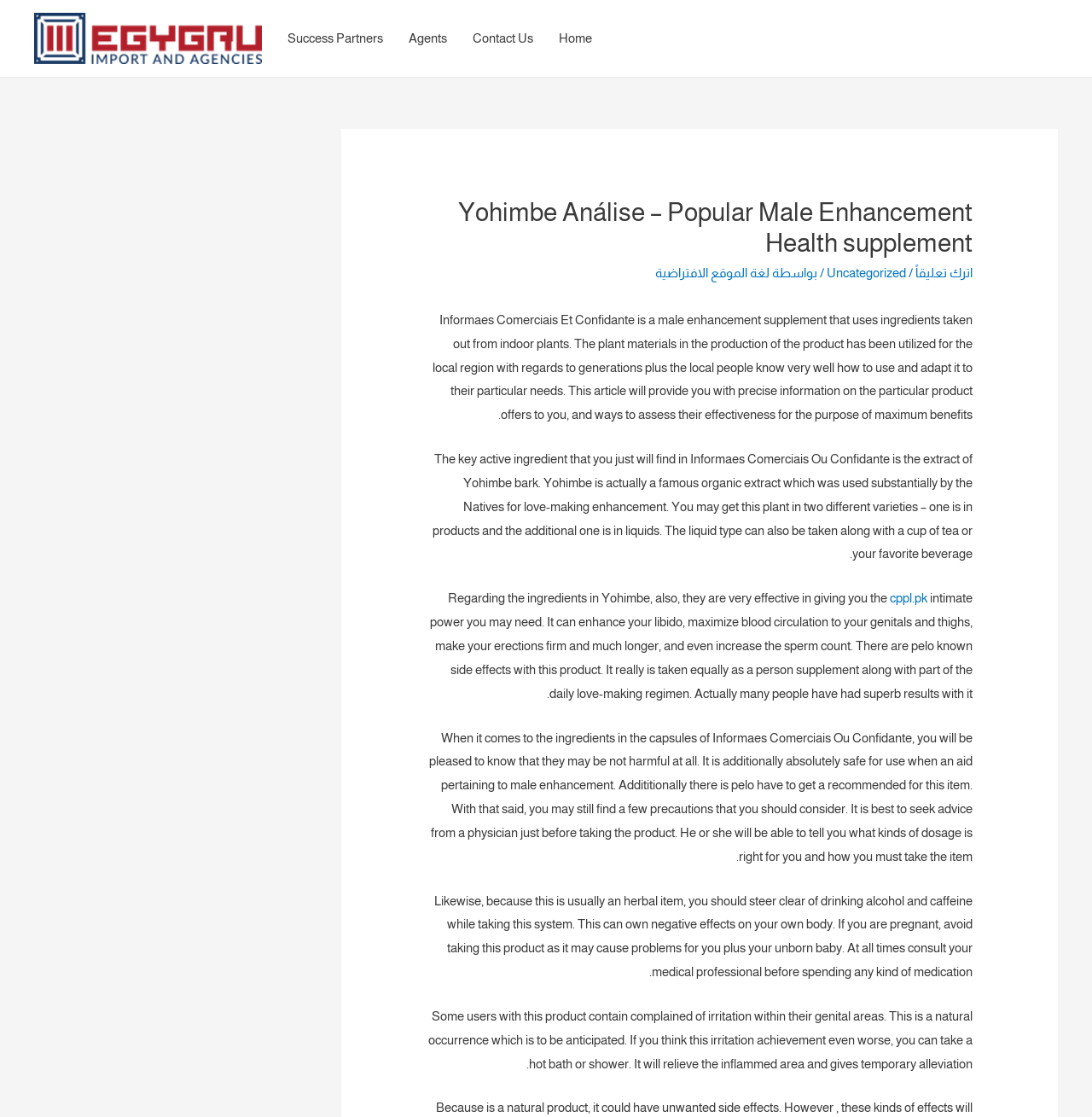What is the name of the male enhancement supplement? Using the information from the screenshot, answer with a single word or phrase.

Informaes Comerciais Ou Confidante